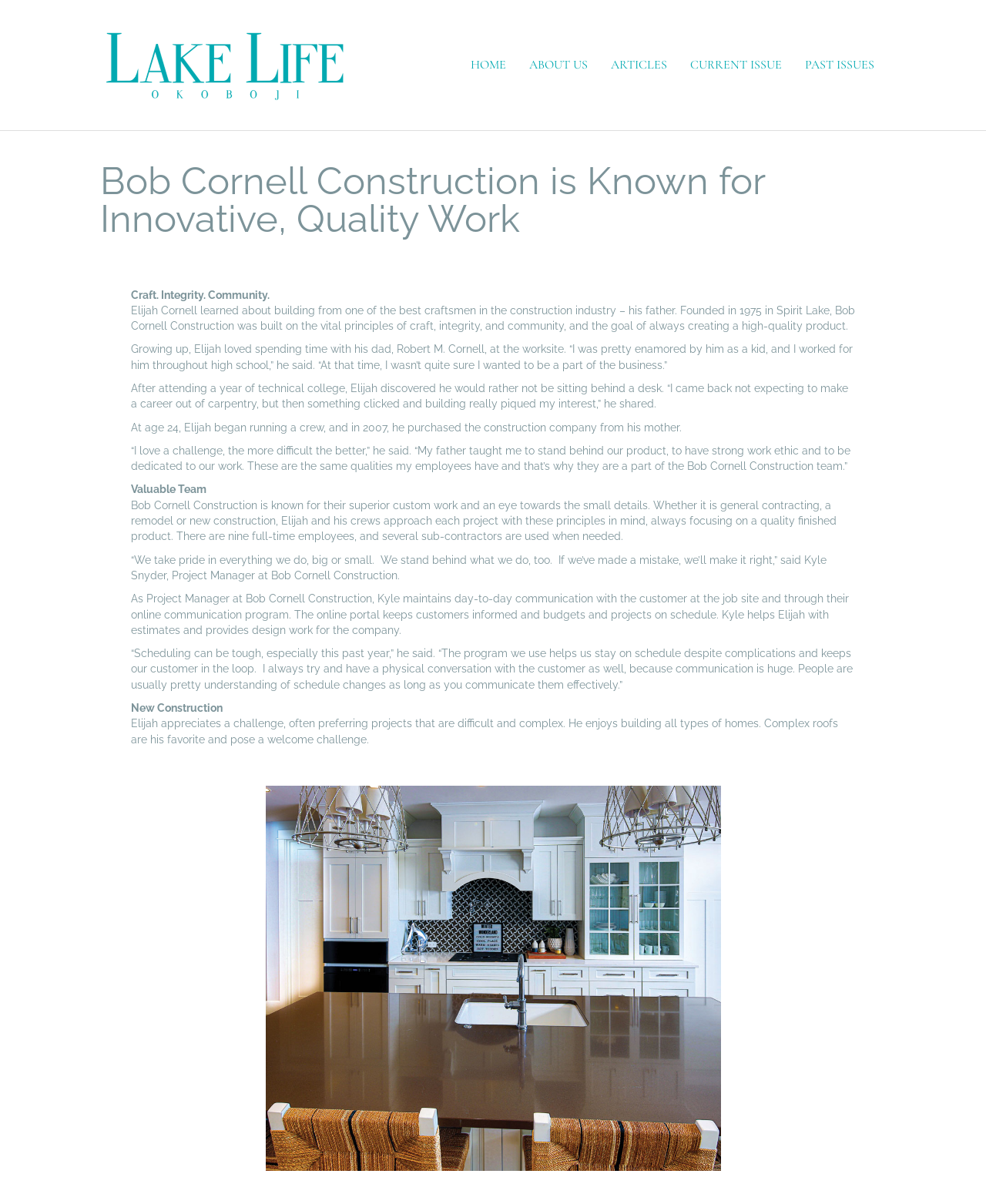Please identify the primary heading on the webpage and return its text.

Bob Cornell Construction is Known for Innovative, Quality Work